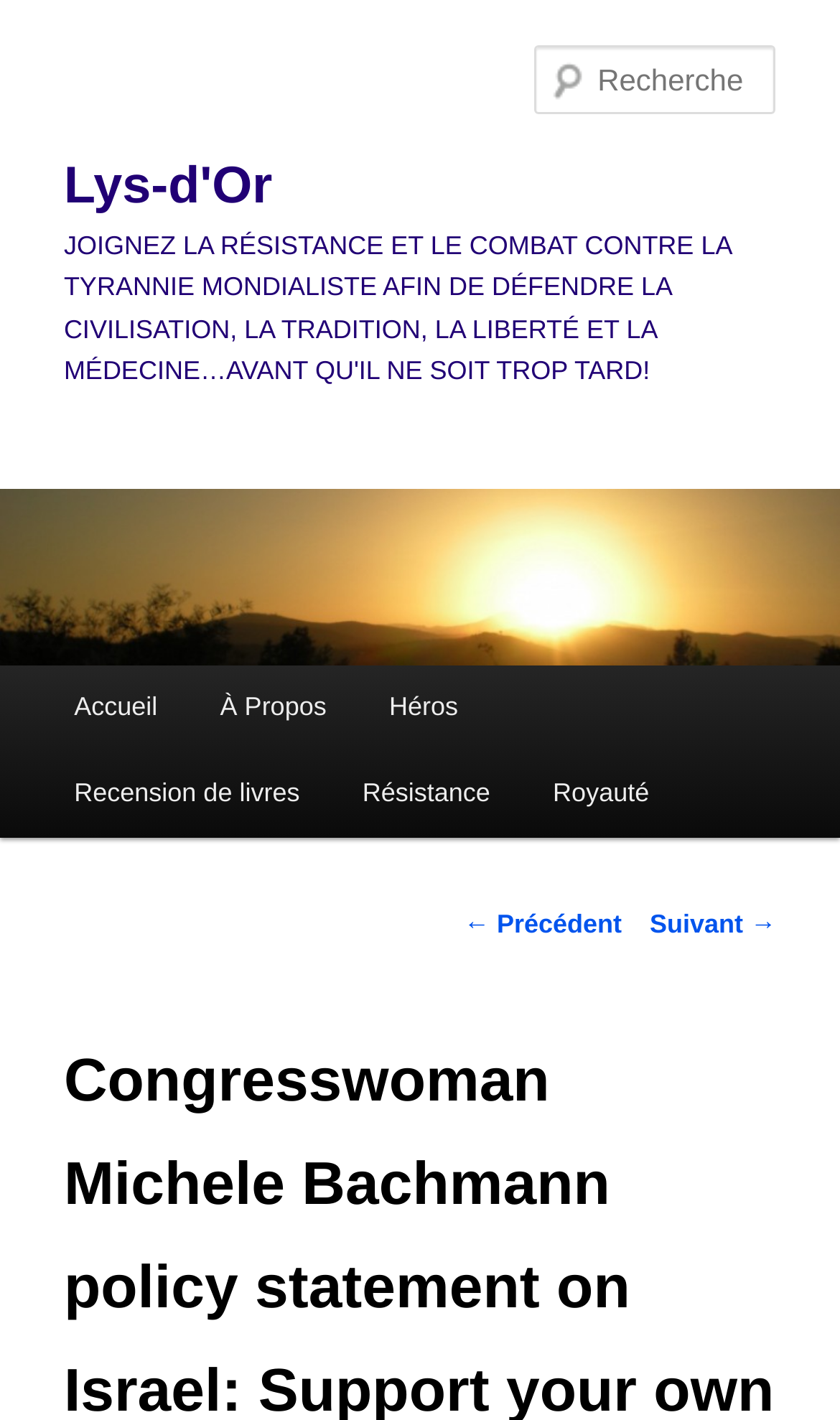Provide a brief response using a word or short phrase to this question:
What is the function of the '← Précédent' and 'Suivant →' links?

Navigation